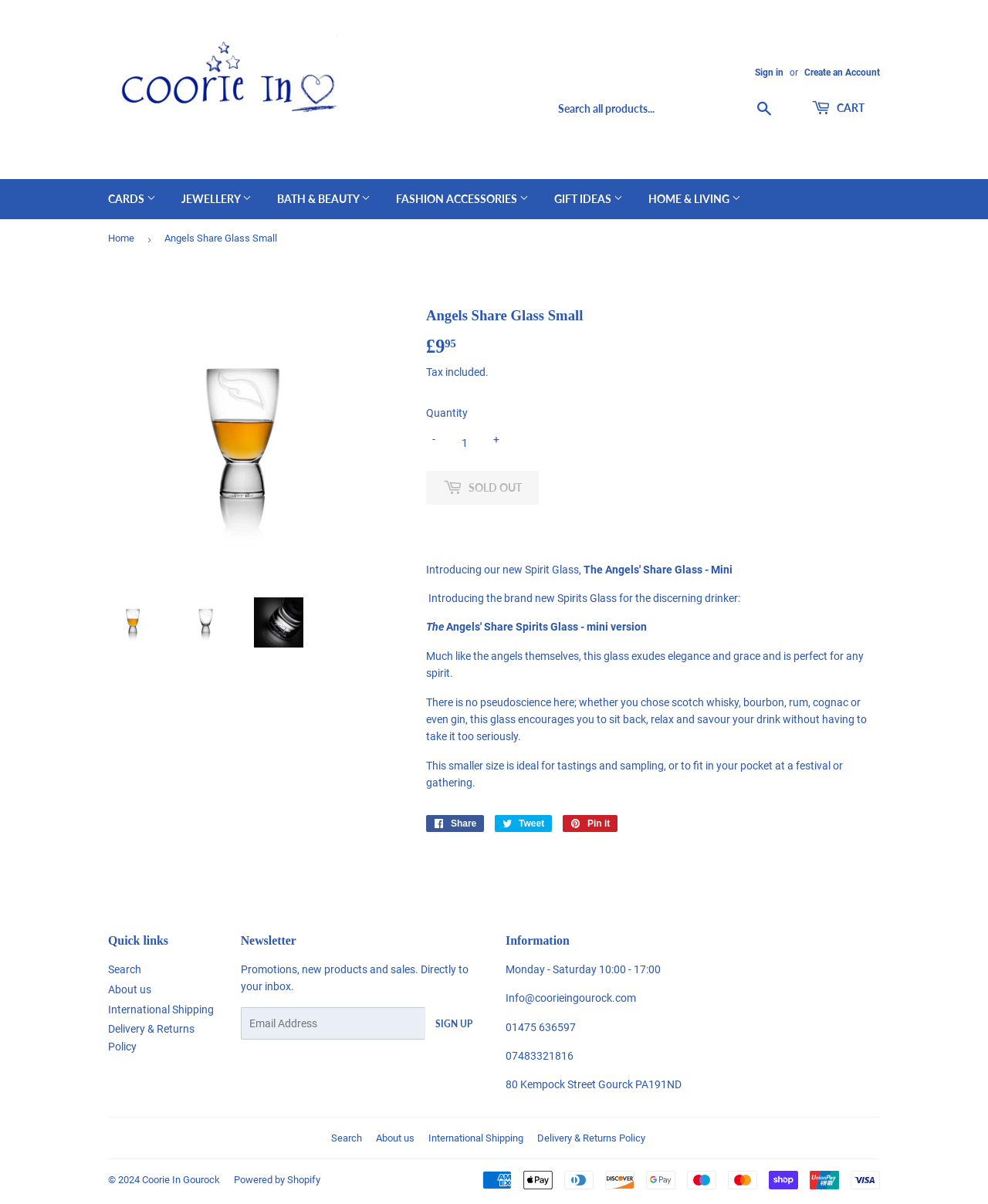What is the name of the first 'Birthday Cards' subcategory?
Using the image as a reference, deliver a detailed and thorough answer to the question.

In the 'CARDS' section, upon expanding the 'Birthday Cards' category, we can see various subcategories, and the first one is 'Age Birthday'.